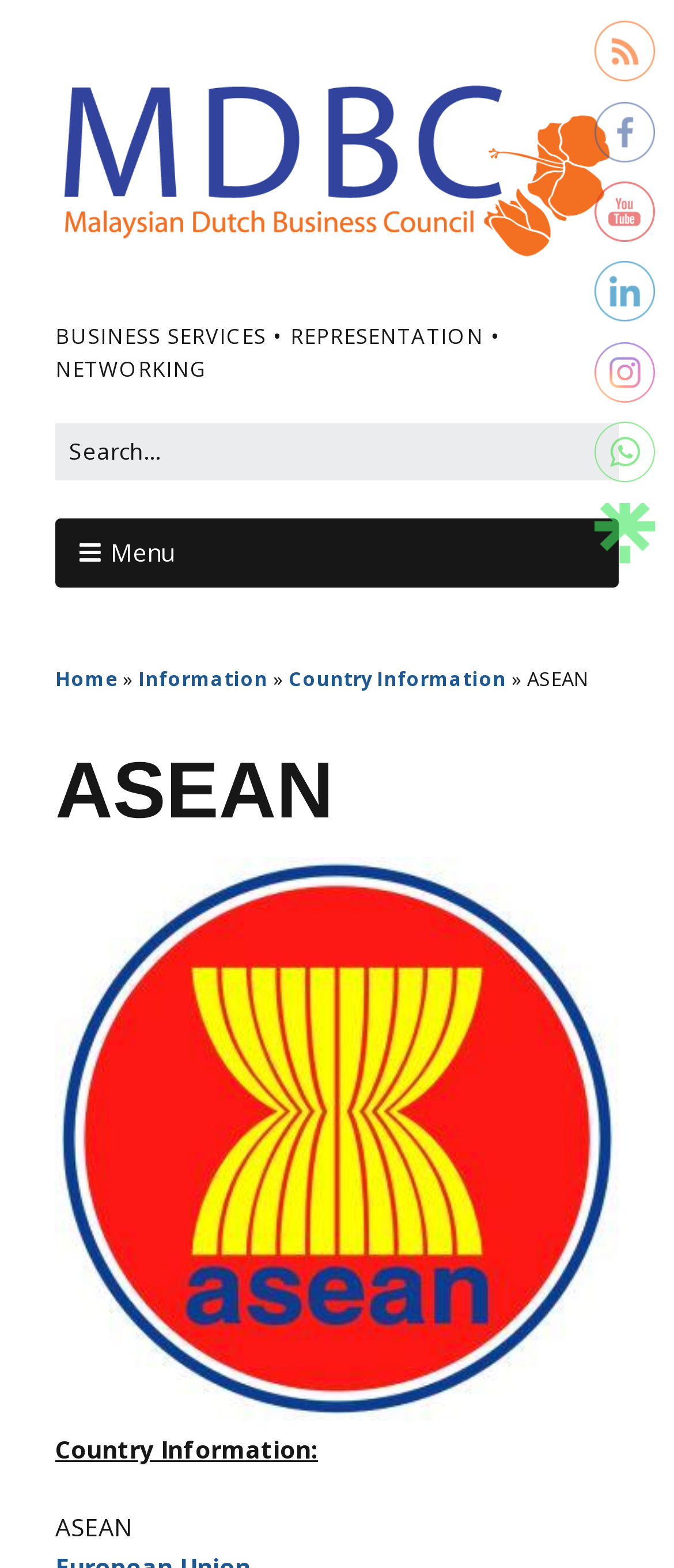Utilize the information from the image to answer the question in detail:
What region is the organization focused on?

The organization is focused on the ASEAN region, which is indicated by the static text element 'ASEAN' at the top of the webpage, as well as the heading element 'ASEAN' further down the page.